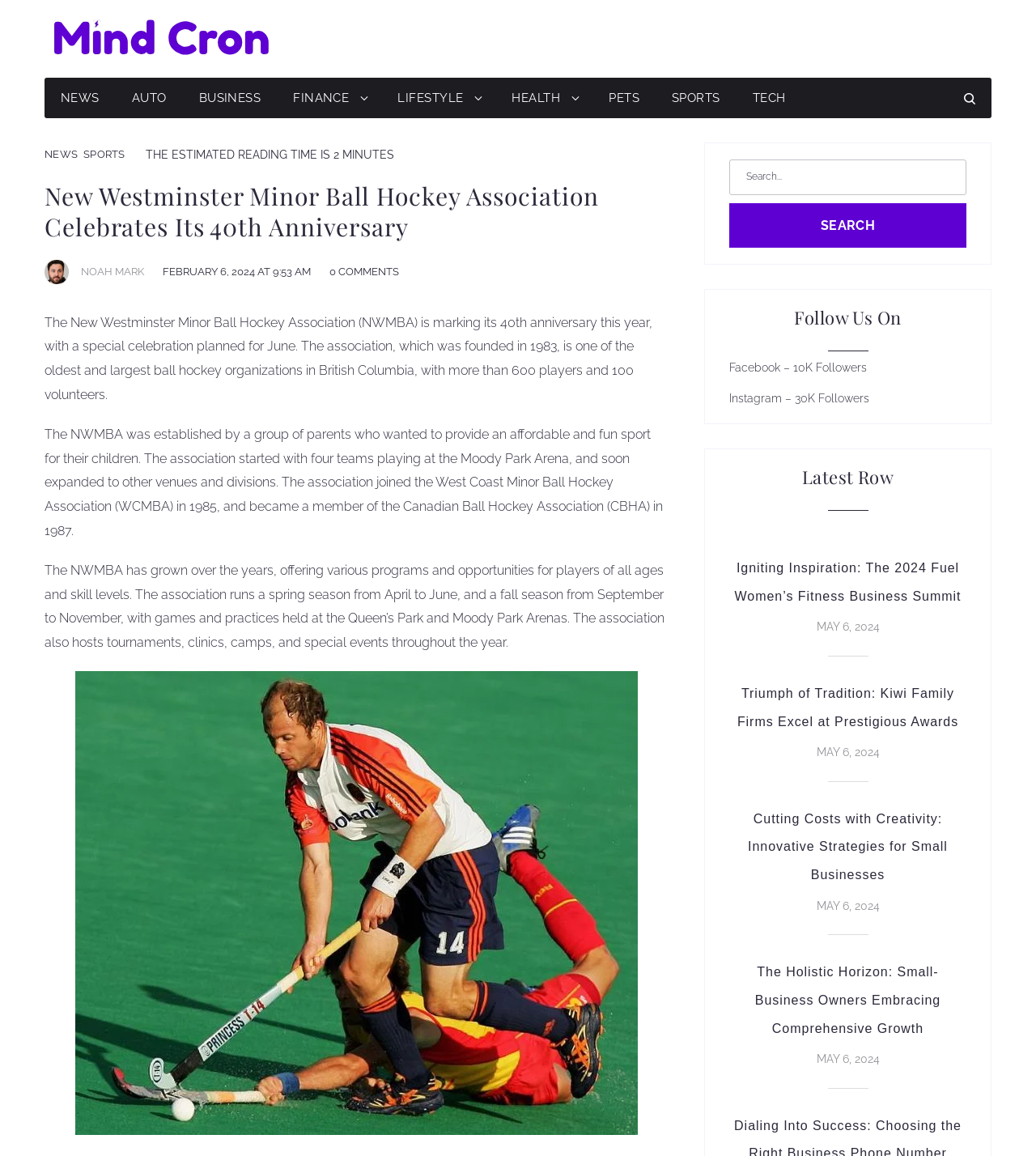Refer to the element description parent_node: Search for: name="s" placeholder="Search..." and identify the corresponding bounding box in the screenshot. Format the coordinates as (top-left x, top-left y, bottom-right x, bottom-right y) with values in the range of 0 to 1.

[0.704, 0.138, 0.933, 0.169]